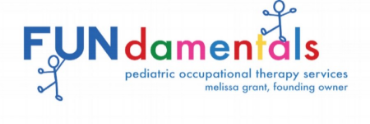Answer with a single word or phrase: 
What is written below the name 'FUNdamentals'?

Pediatric occupational therapy services